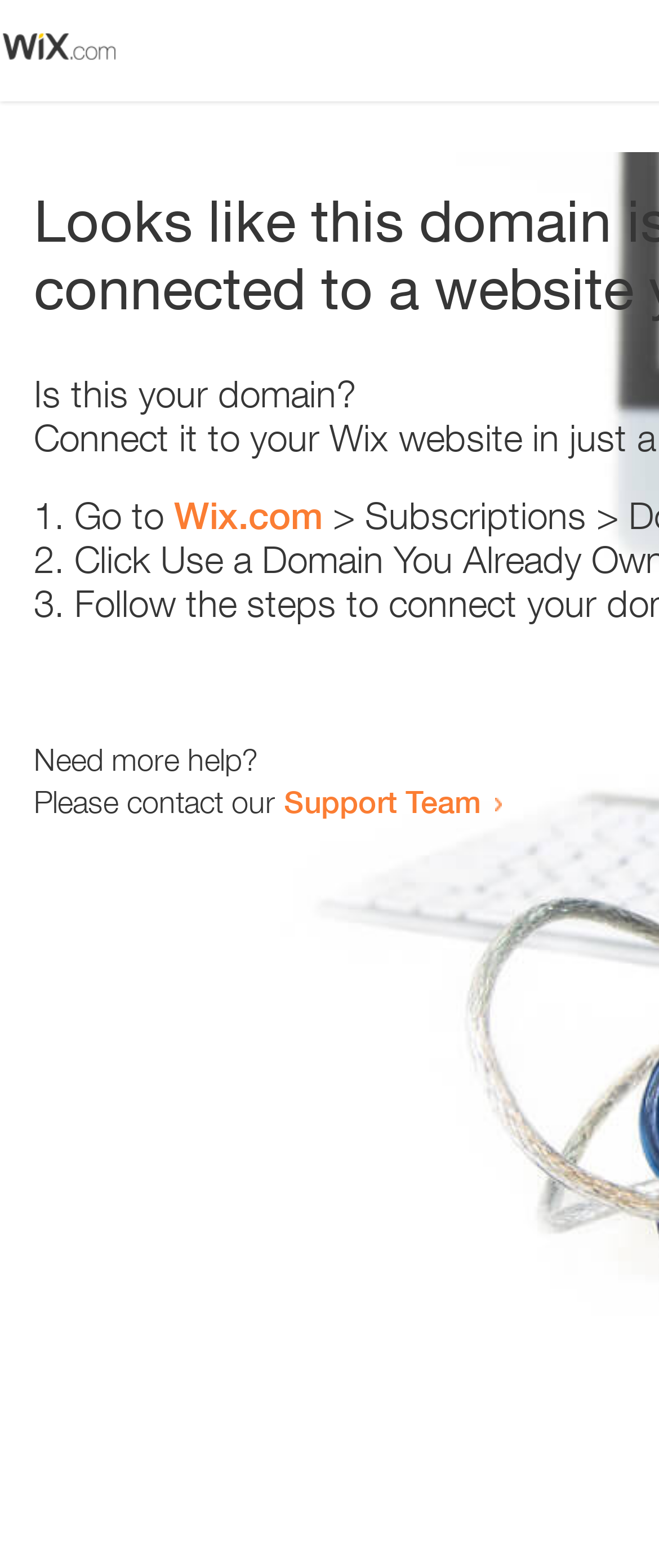Provide the bounding box coordinates of the HTML element described by the text: "Wix.com". The coordinates should be in the format [left, top, right, bottom] with values between 0 and 1.

[0.264, 0.315, 0.49, 0.343]